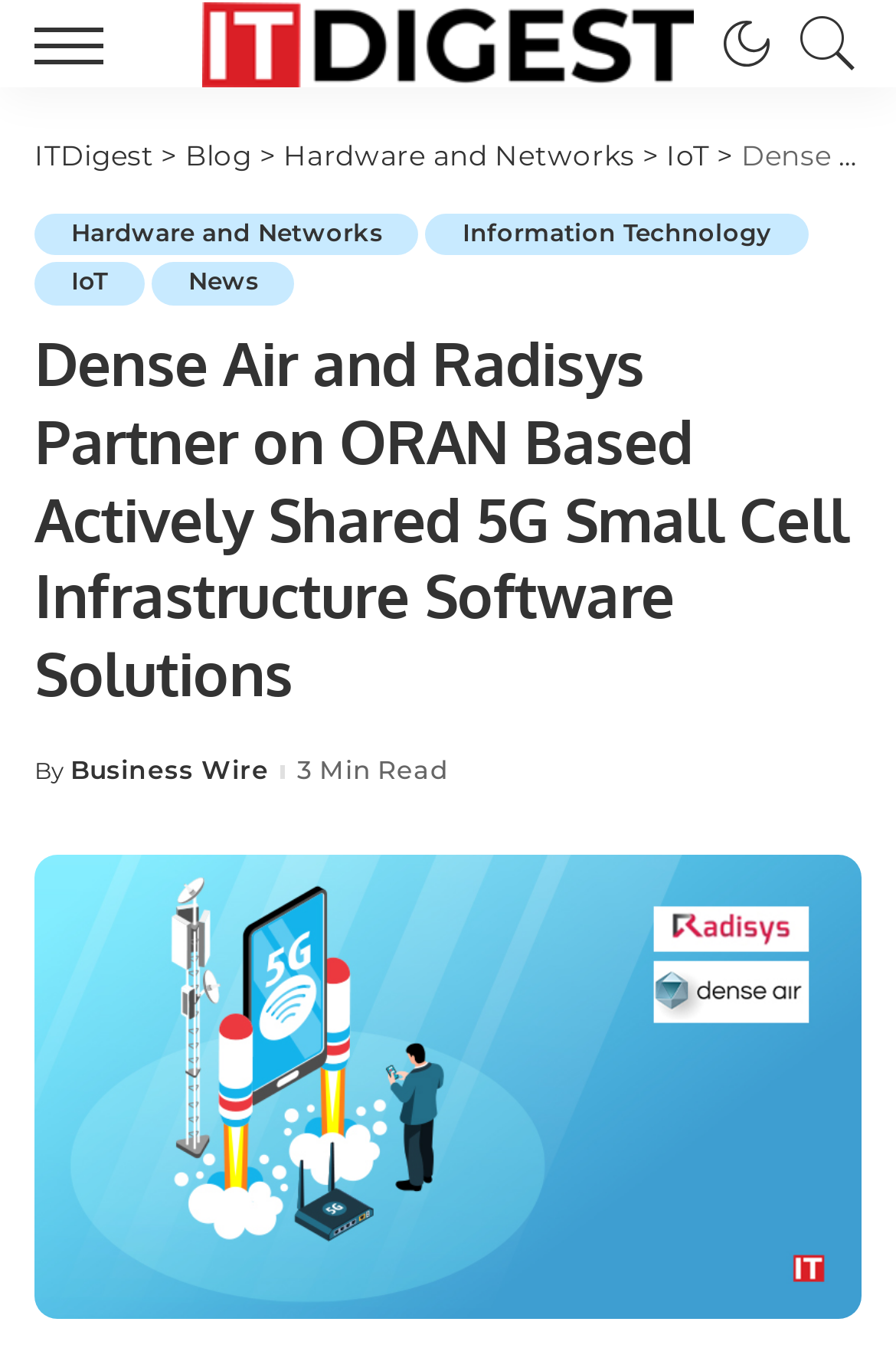Provide the bounding box coordinates of the HTML element this sentence describes: "News".

[0.169, 0.193, 0.329, 0.224]